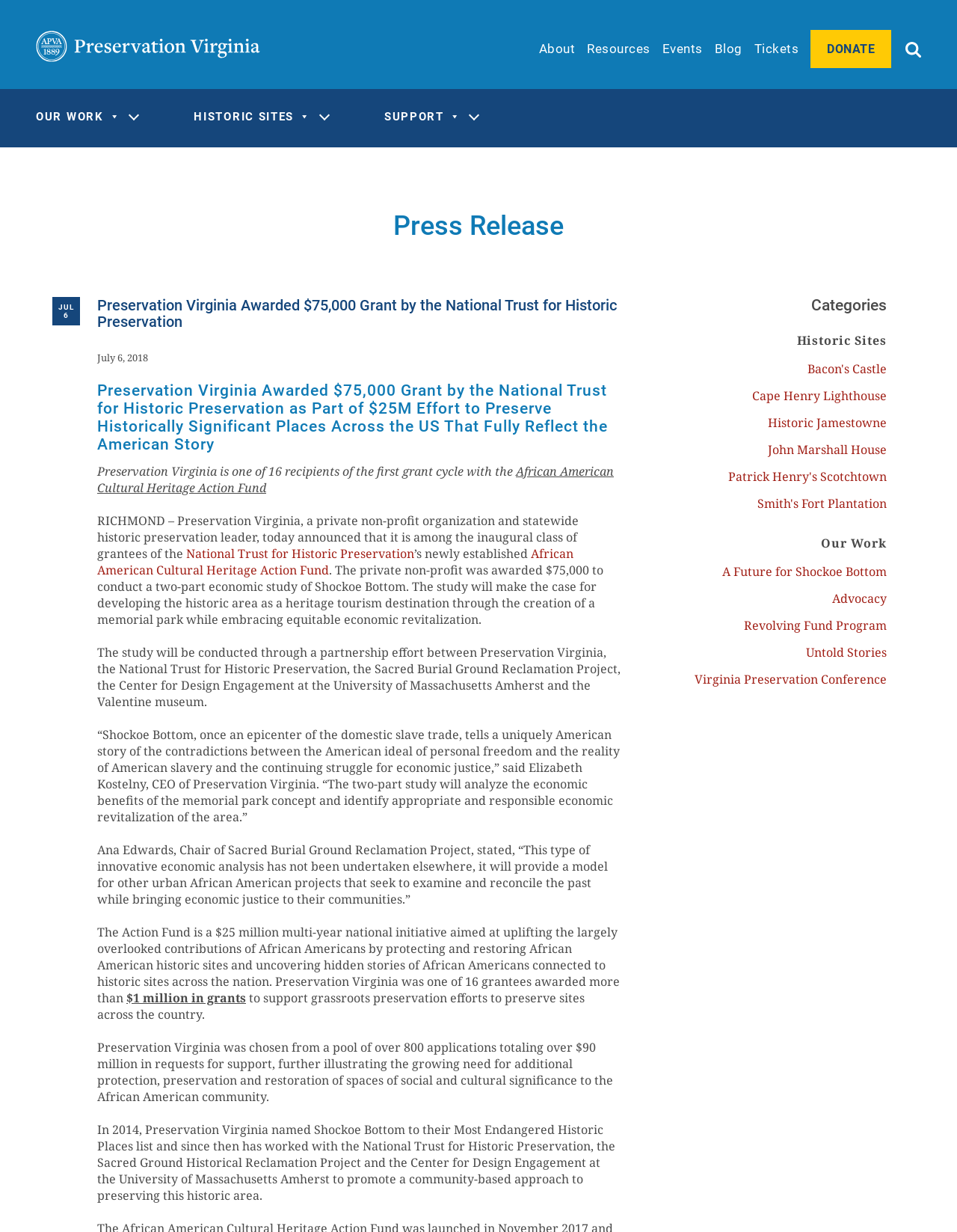Look at the image and give a detailed response to the following question: How much was the grant awarded to Preservation Virginia?

The answer can be found in the paragraph that starts with 'RICHMOND – Preservation Virginia, a private non-profit organization and statewide historic preservation leader, today announced that it is among the inaugural class of grantees of the...' where it mentions 'The private non-profit was awarded $75,000 to conduct a two-part economic study of Shockoe Bottom.'